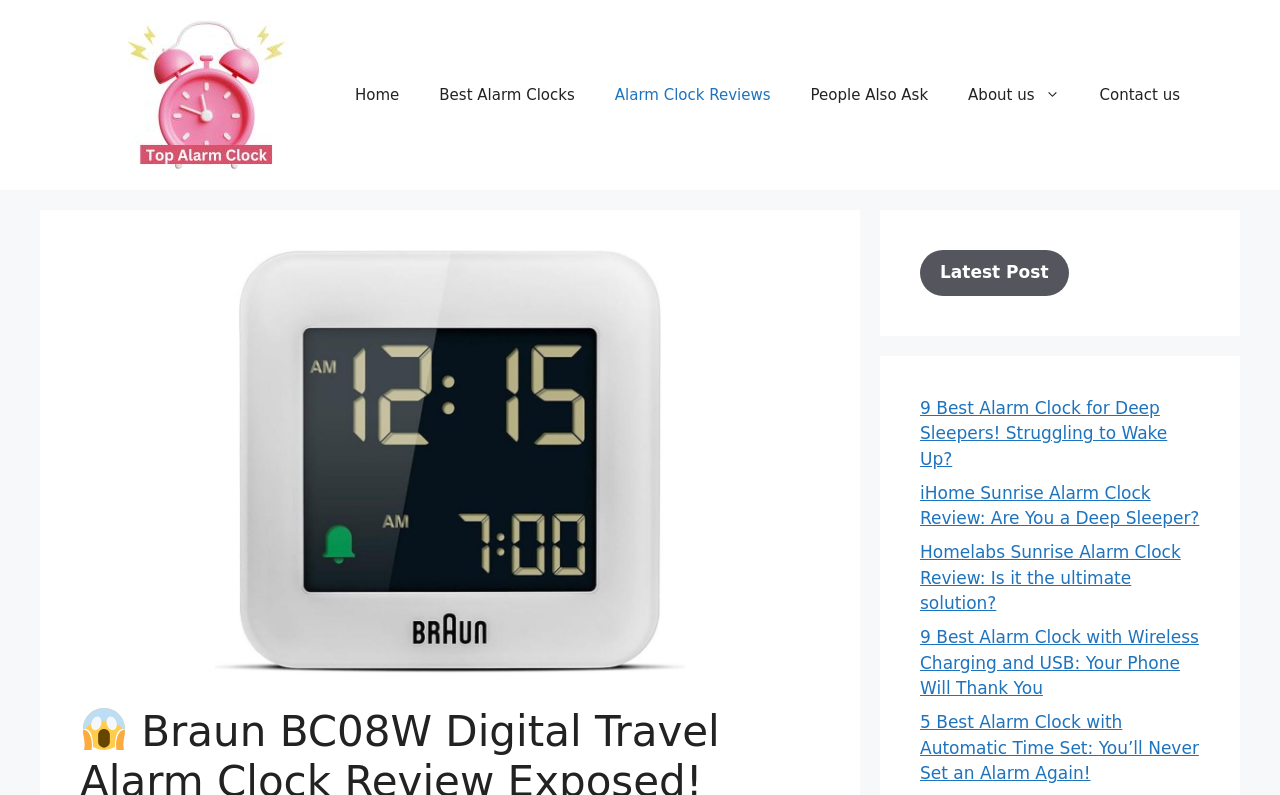Please specify the bounding box coordinates for the clickable region that will help you carry out the instruction: "check latest post".

[0.734, 0.33, 0.819, 0.355]